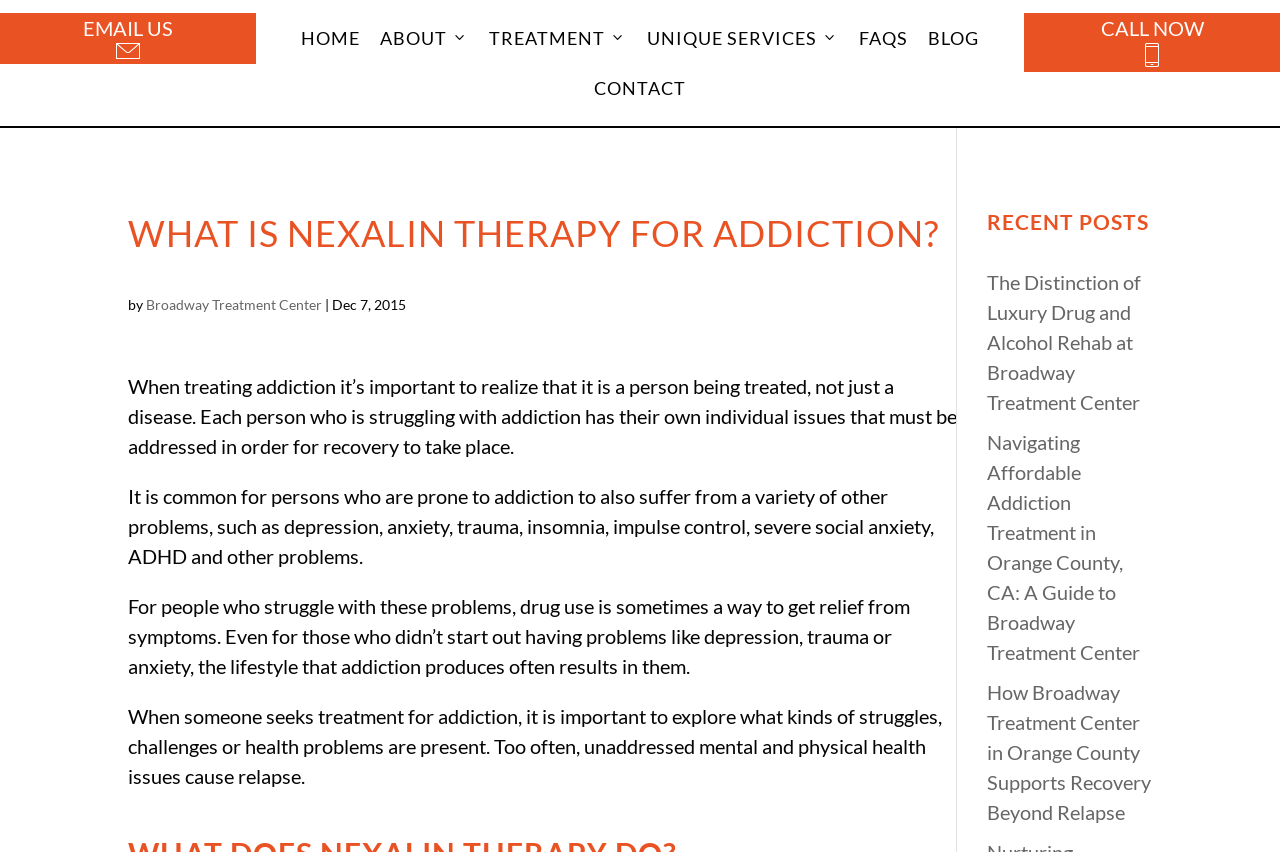What is the category of the recent posts section? Refer to the image and provide a one-word or short phrase answer.

Blog posts